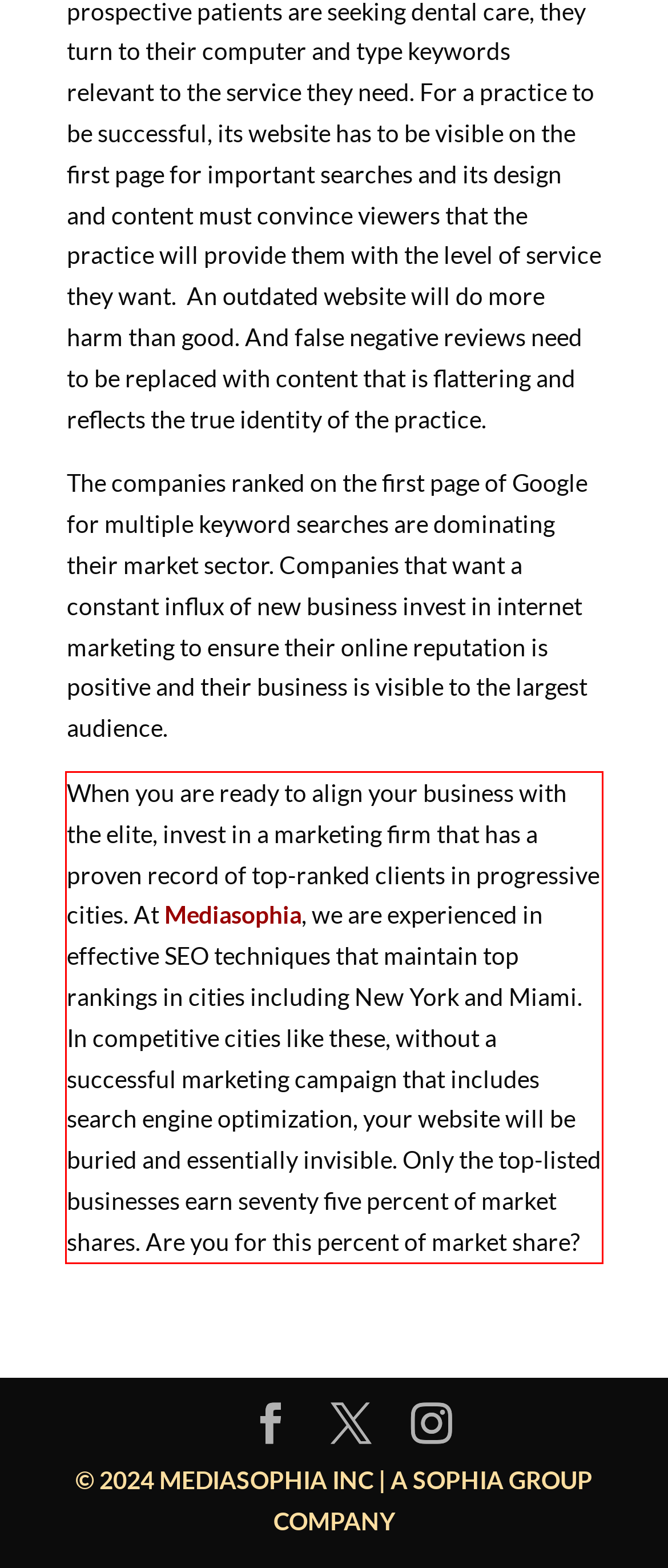Look at the provided screenshot of the webpage and perform OCR on the text within the red bounding box.

When you are ready to align your business with the elite, invest in a marketing firm that has a proven record of top-ranked clients in progressive cities. At Mediasophia, we are experienced in effective SEO techniques that maintain top rankings in cities including New York and Miami. In competitive cities like these, without a successful marketing campaign that includes search engine optimization, your website will be buried and essentially invisible. Only the top-listed businesses earn seventy five percent of market shares. Are you for this percent of market share?